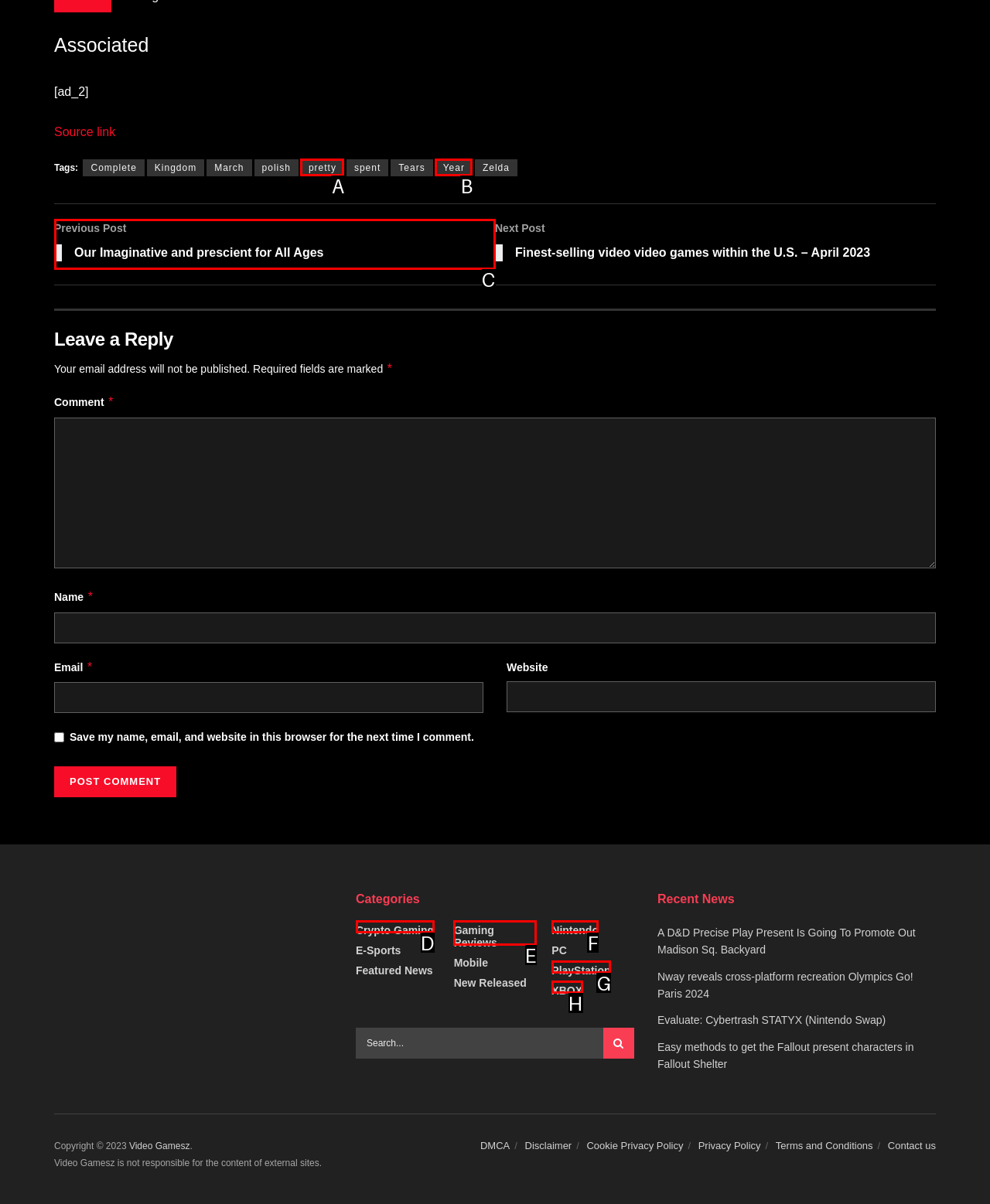From the options shown in the screenshot, tell me which lettered element I need to click to complete the task: Explore the 'Blog'.

None